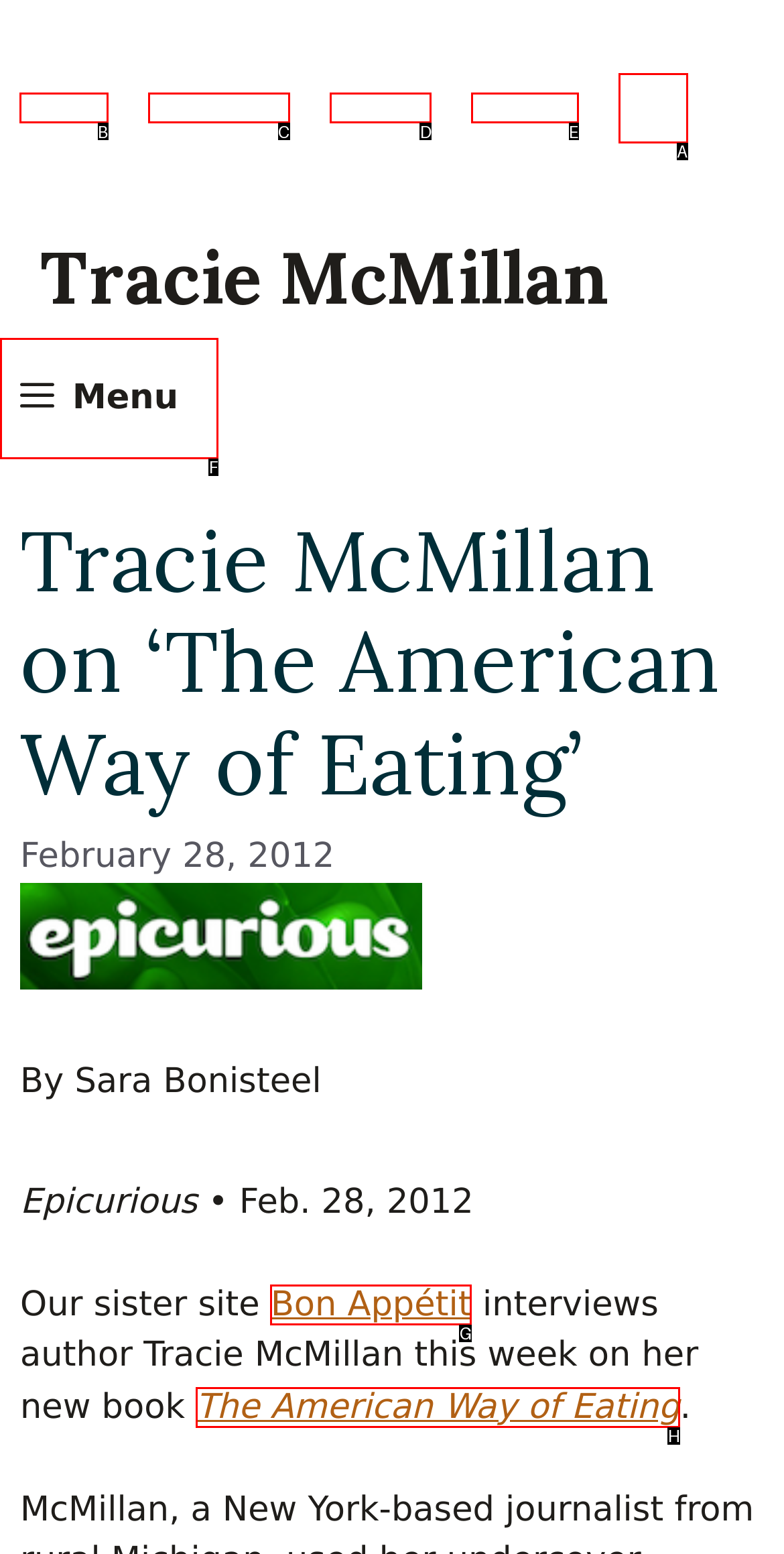Identify which HTML element aligns with the description: Contact
Answer using the letter of the correct choice from the options available.

D